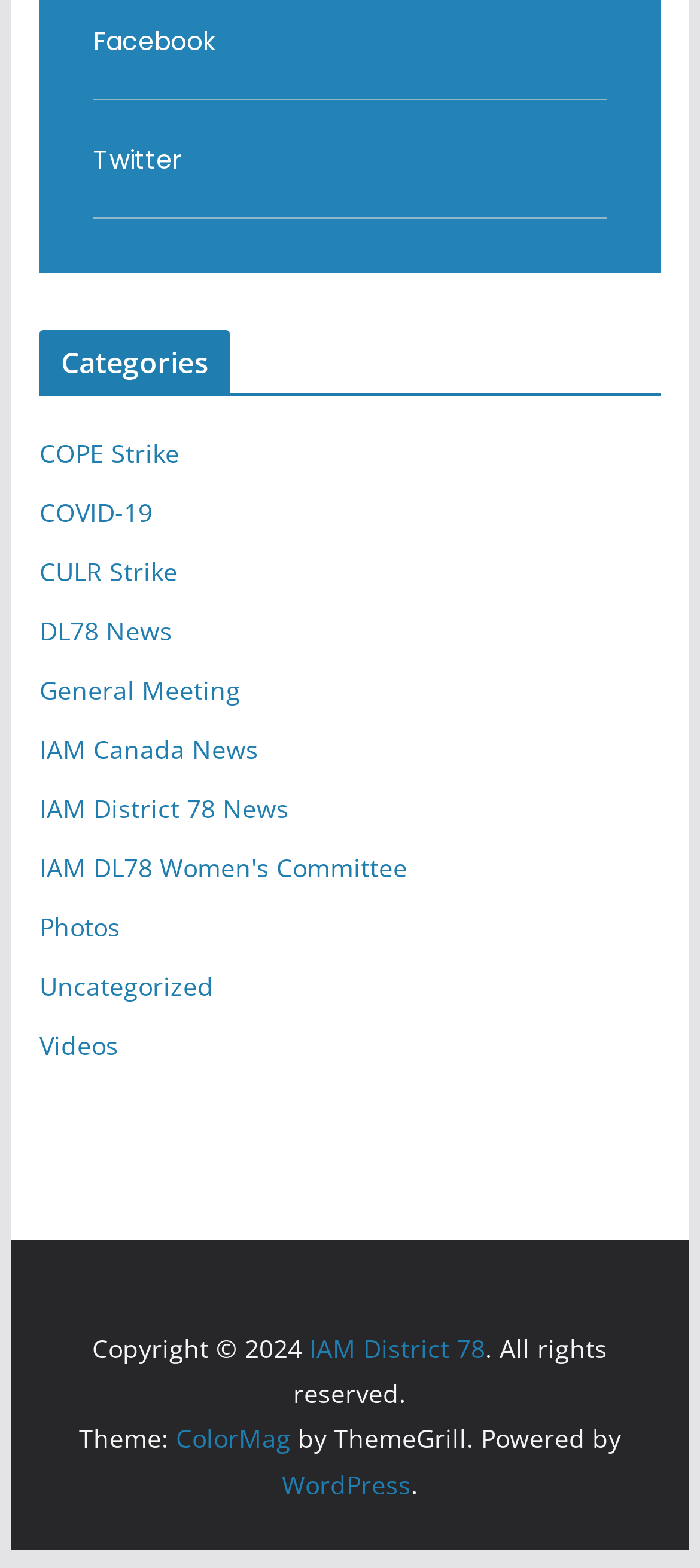What is the name of the content management system used?
Give a detailed response to the question by analyzing the screenshot.

I looked at the bottom of the webpage and found the text 'Powered by' followed by a link 'WordPress', which indicates that the content management system used is WordPress.